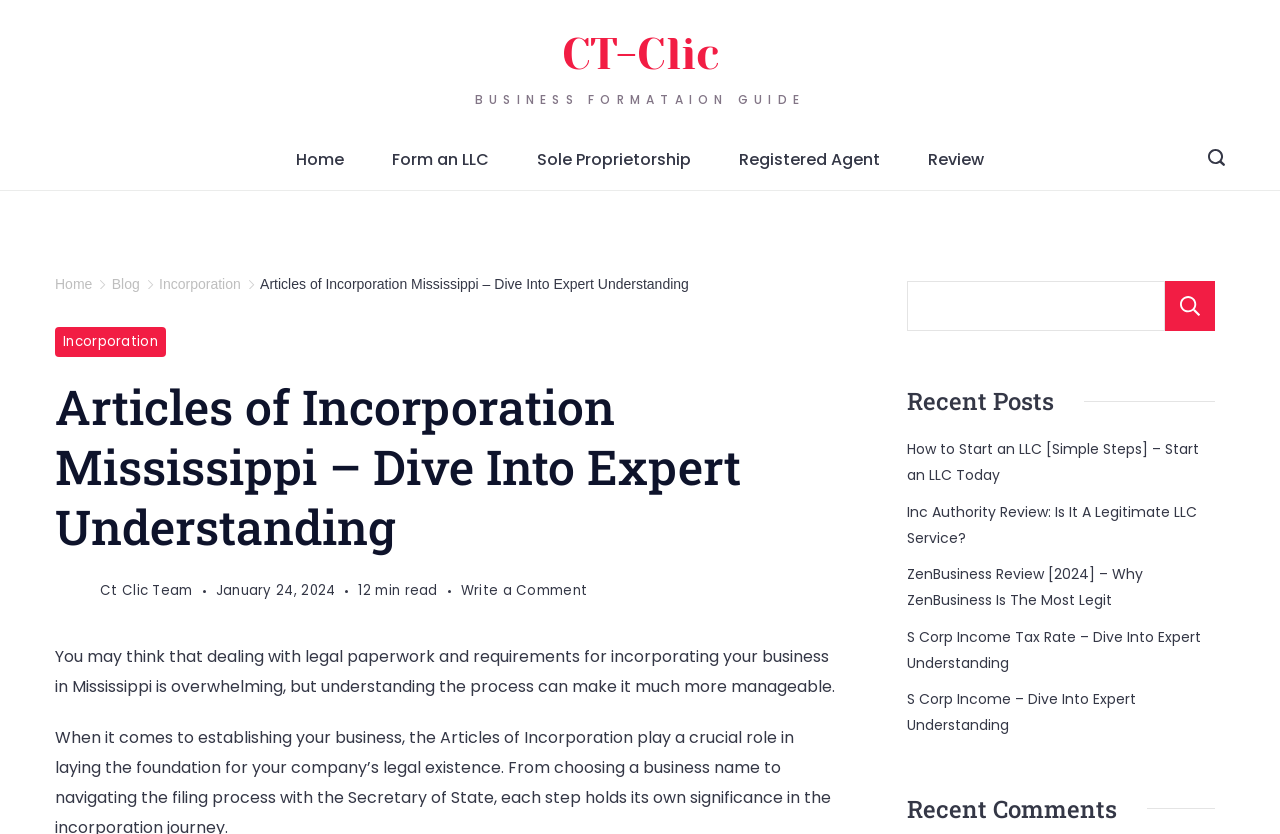Locate the bounding box coordinates of the element you need to click to accomplish the task described by this instruction: "Click on the 'Recent Posts' section".

[0.709, 0.457, 0.949, 0.505]